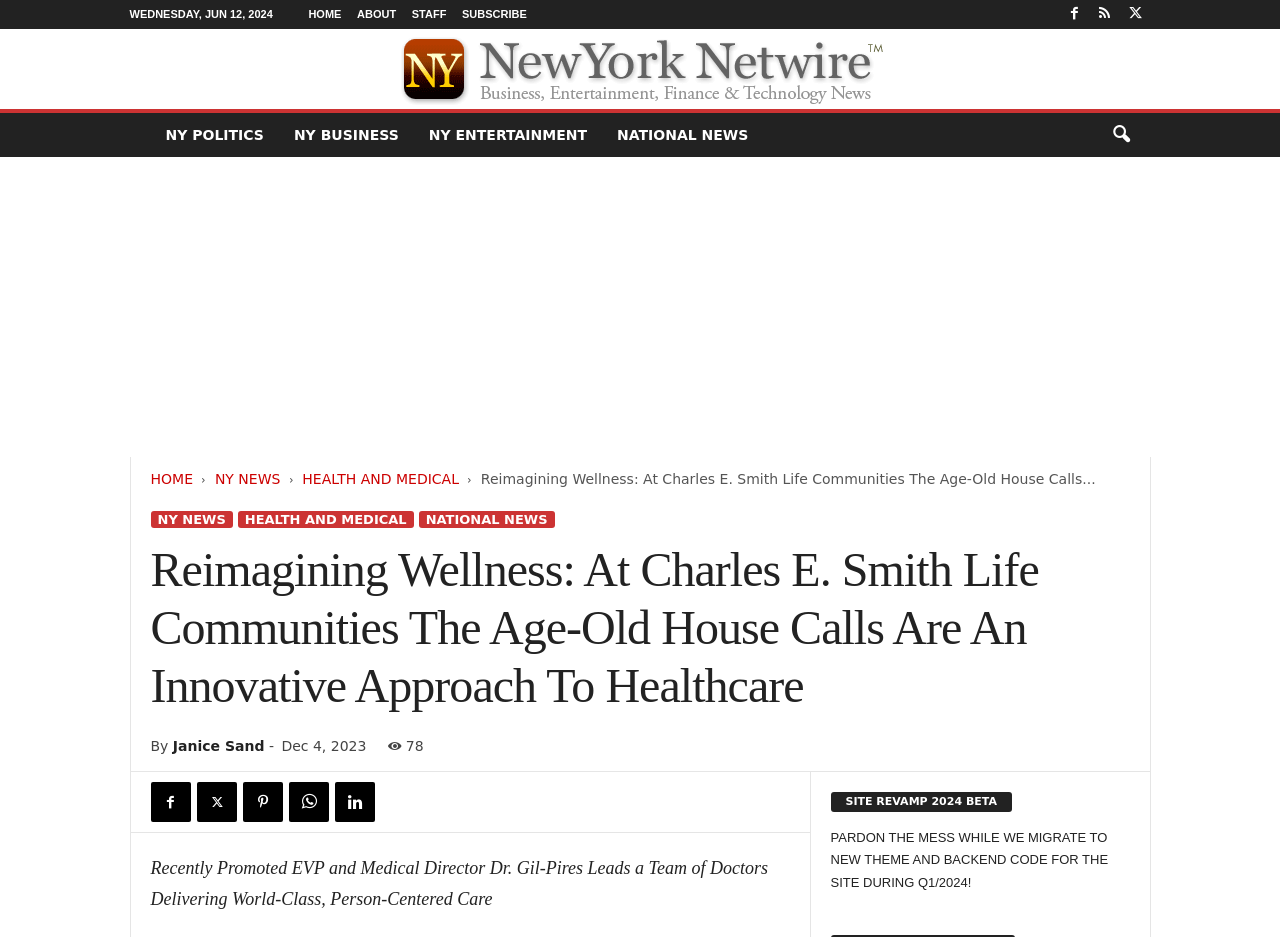Please give a succinct answer using a single word or phrase:
What is the title of the news article?

Reimagining Wellness: At Charles E. Smith Life Communities The Age-Old House Calls Are An Innovative Approach To Healthcare